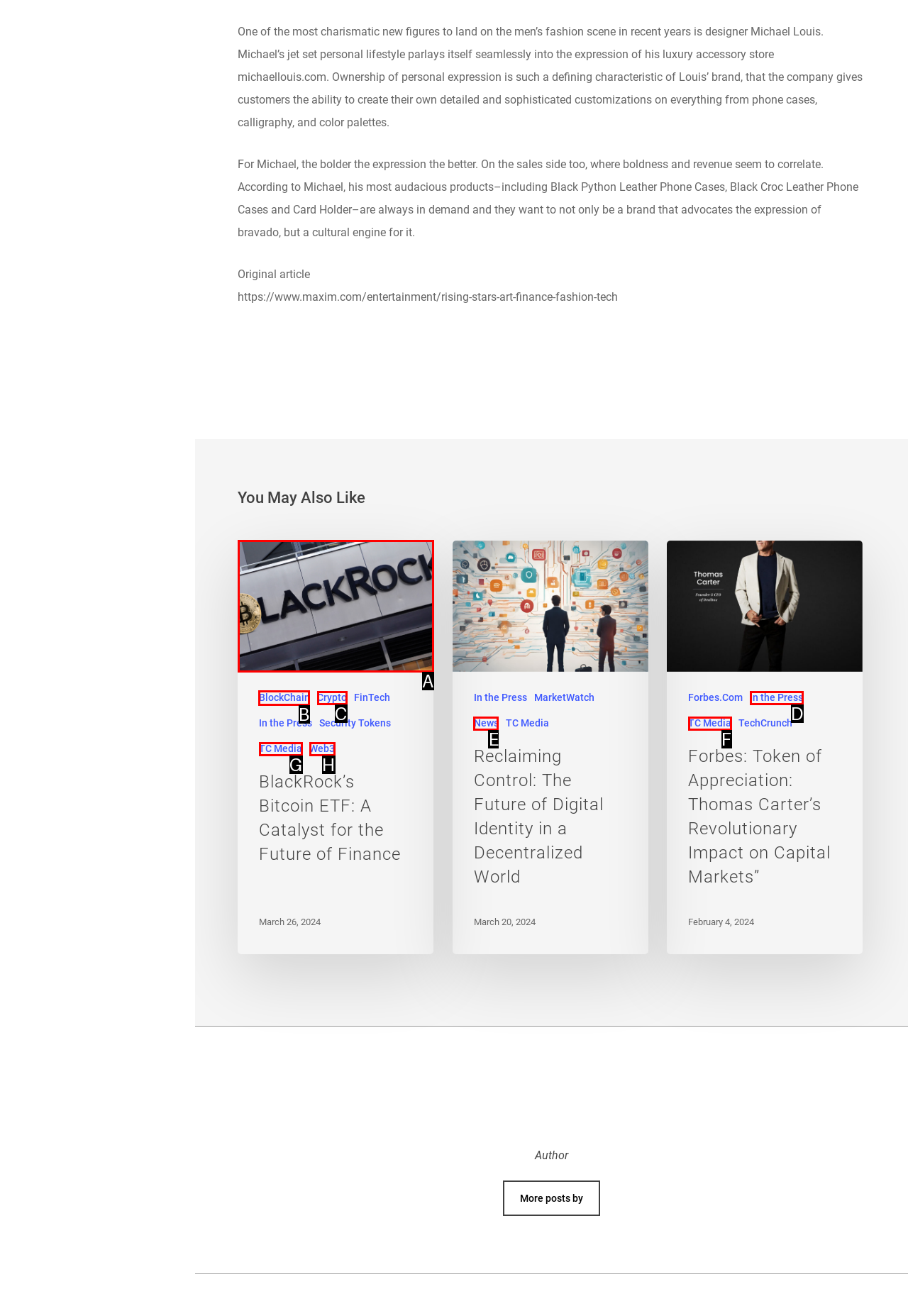Point out the HTML element I should click to achieve the following task: Click on 'BlockChain' Provide the letter of the selected option from the choices.

B